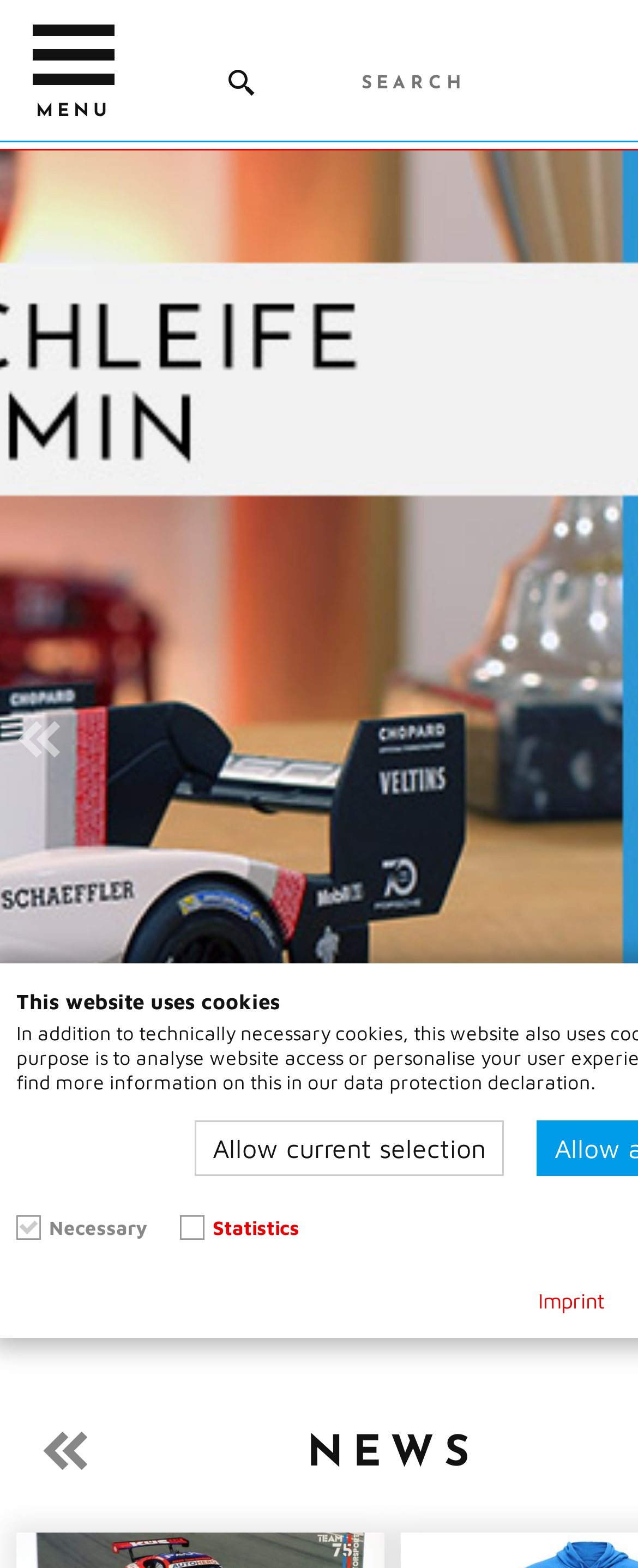Please respond in a single word or phrase: 
Is there an imprint link on the webpage?

Yes